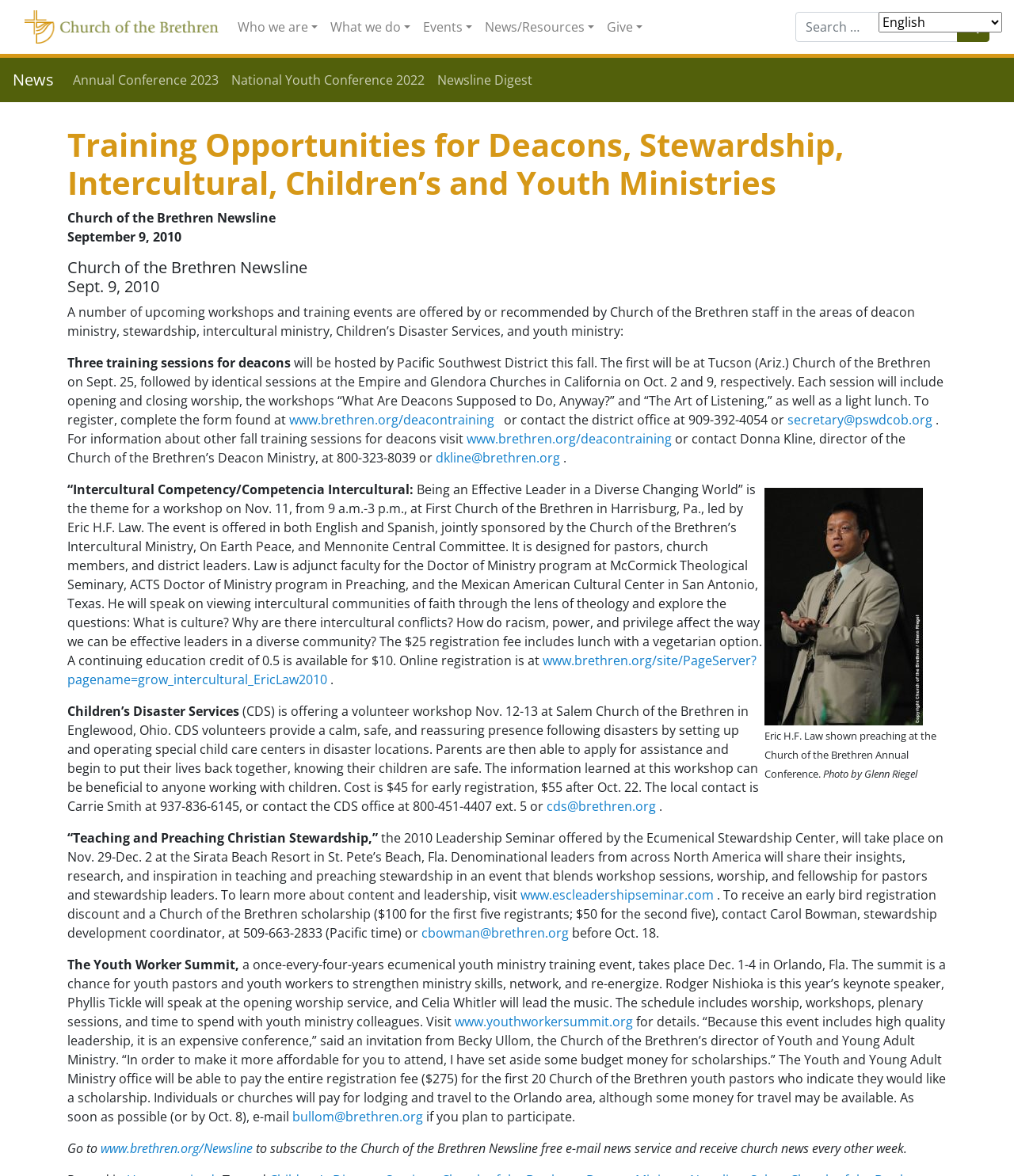Find the bounding box coordinates of the area that needs to be clicked in order to achieve the following instruction: "Submit search". The coordinates should be specified as four float numbers between 0 and 1, i.e., [left, top, right, bottom].

[0.944, 0.01, 0.976, 0.036]